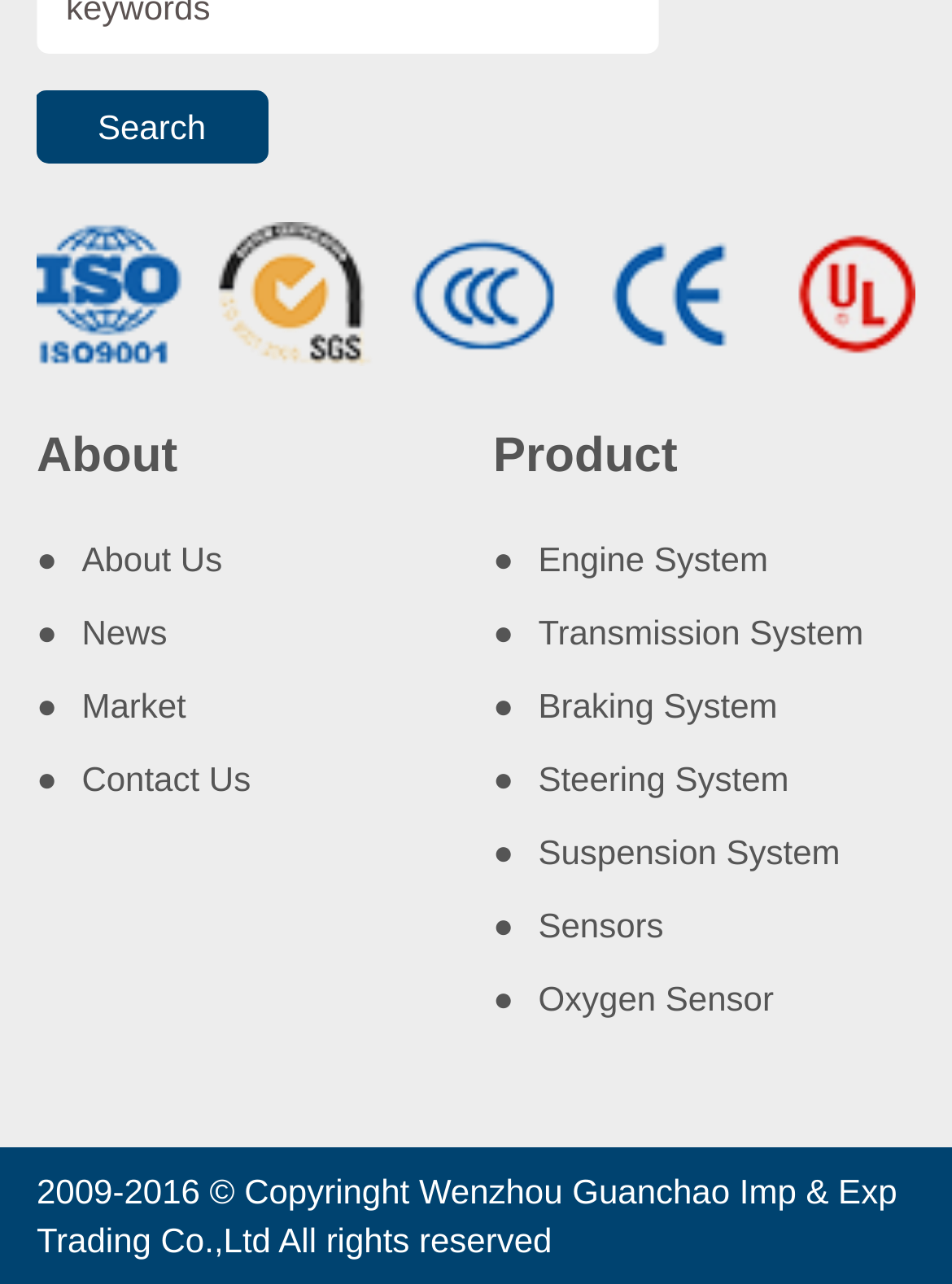Give a one-word or one-phrase response to the question:
How many product subcategories are listed?

7